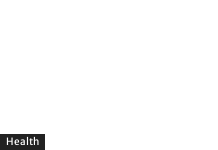With reference to the screenshot, provide a detailed response to the question below:
What type of content is this visual likely to be associated with?

The graphical element is likely to be associated with content that covers various aspects of health, wellness, or medical information, such as health advice, news, or articles relevant to readers seeking to improve their well-being or understand health issues better.